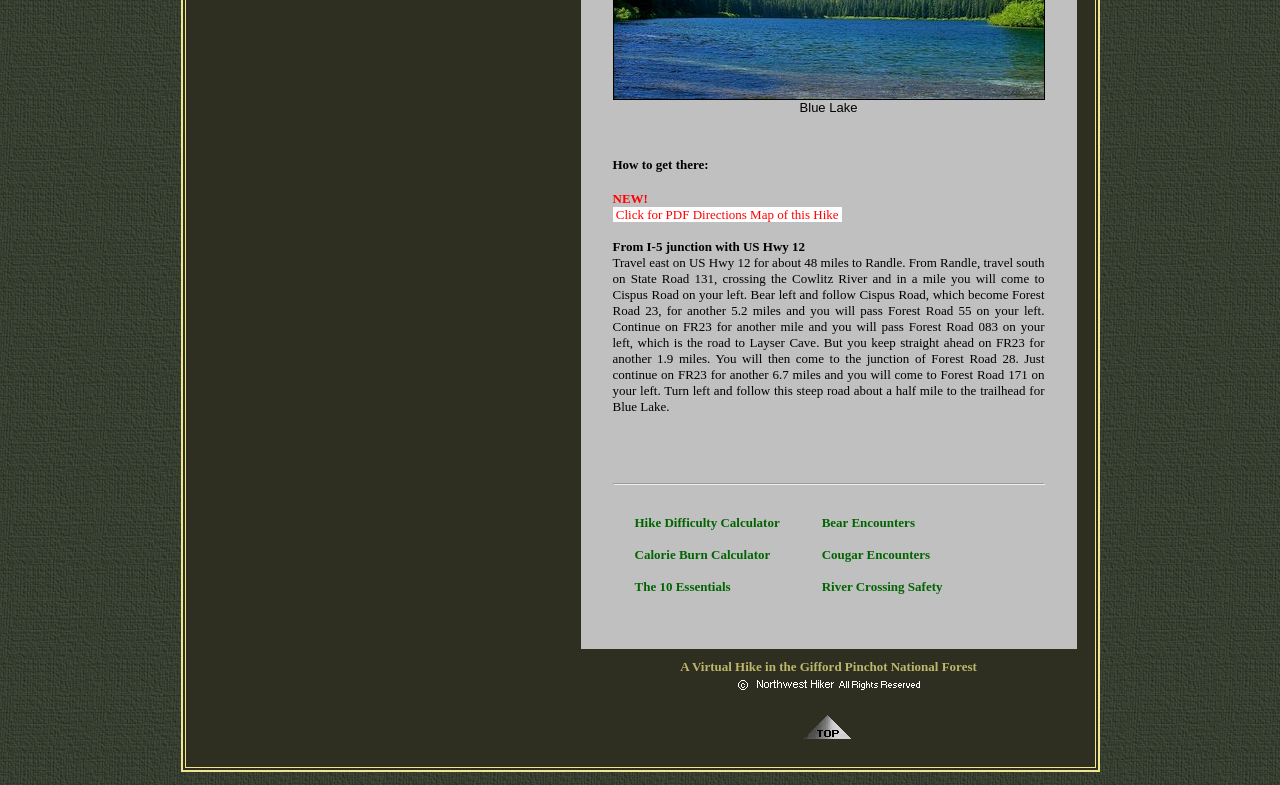Locate the bounding box coordinates of the area that needs to be clicked to fulfill the following instruction: "Open Hike Difficulty Calculator". The coordinates should be in the format of four float numbers between 0 and 1, namely [left, top, right, bottom].

[0.496, 0.656, 0.609, 0.675]